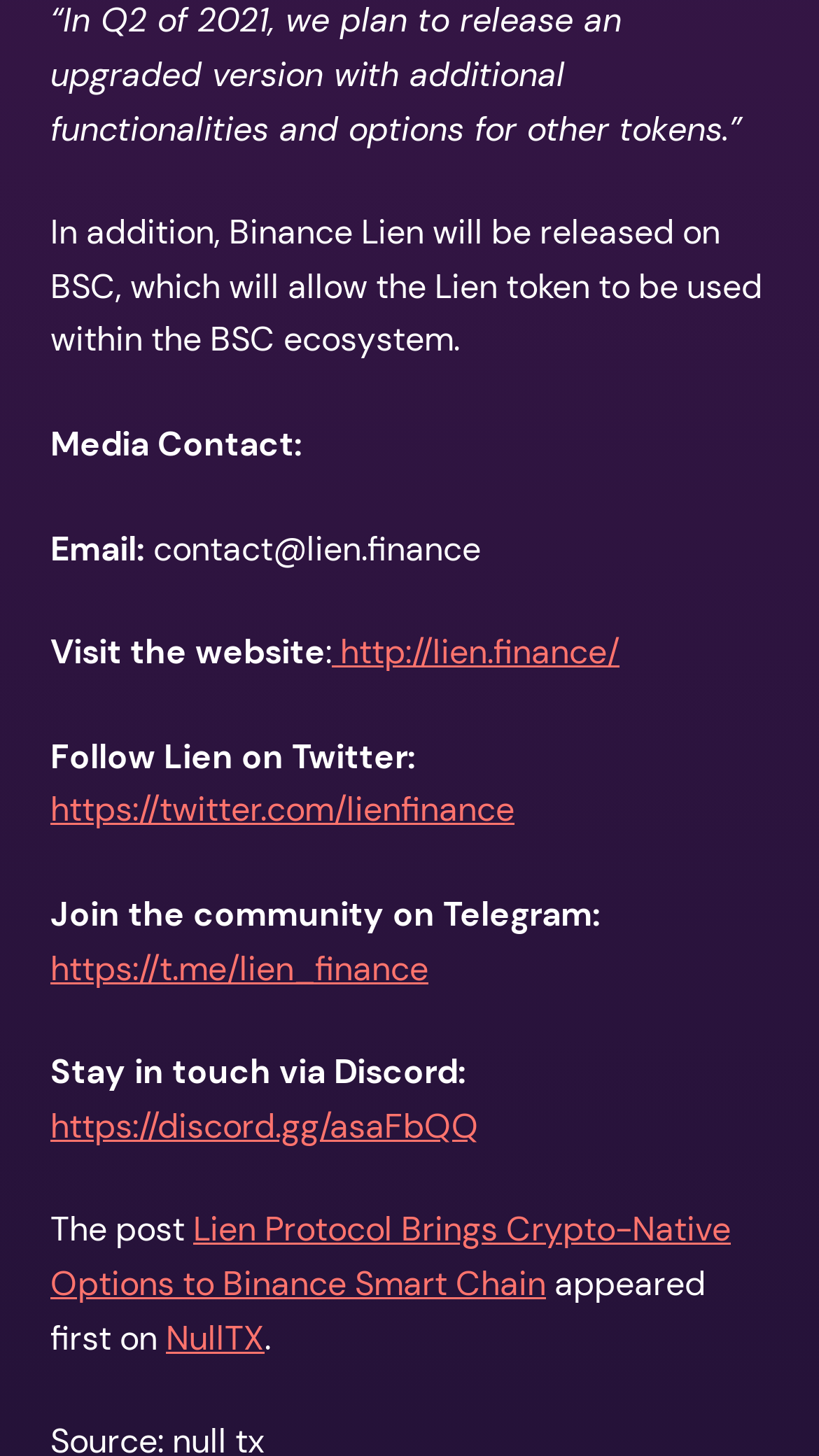Give a one-word or one-phrase response to the question: 
What is the email address for media contact?

contact@lien.finance